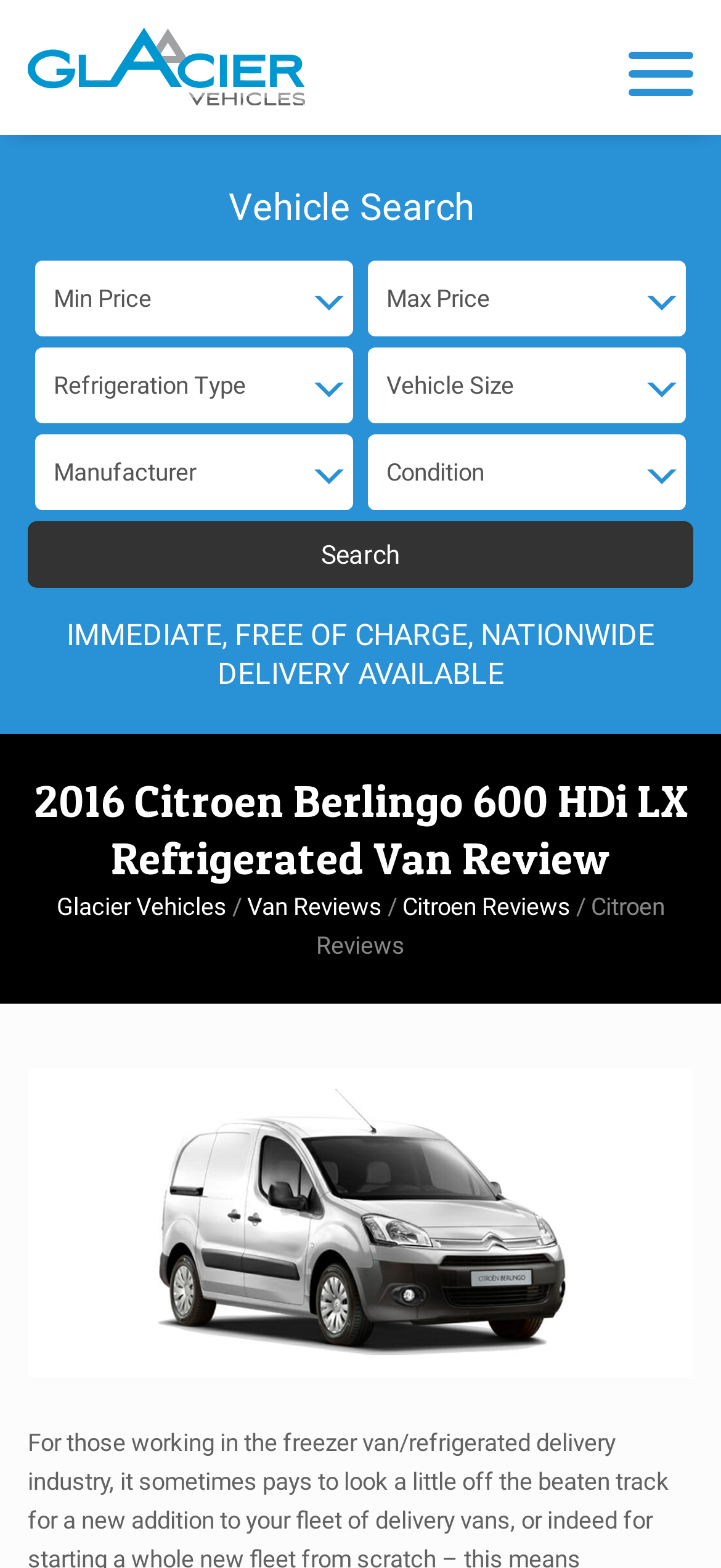From the webpage screenshot, identify the region described by Search. Provide the bounding box coordinates as (top-left x, top-left y, bottom-right x, bottom-right y), with each value being a floating point number between 0 and 1.

None